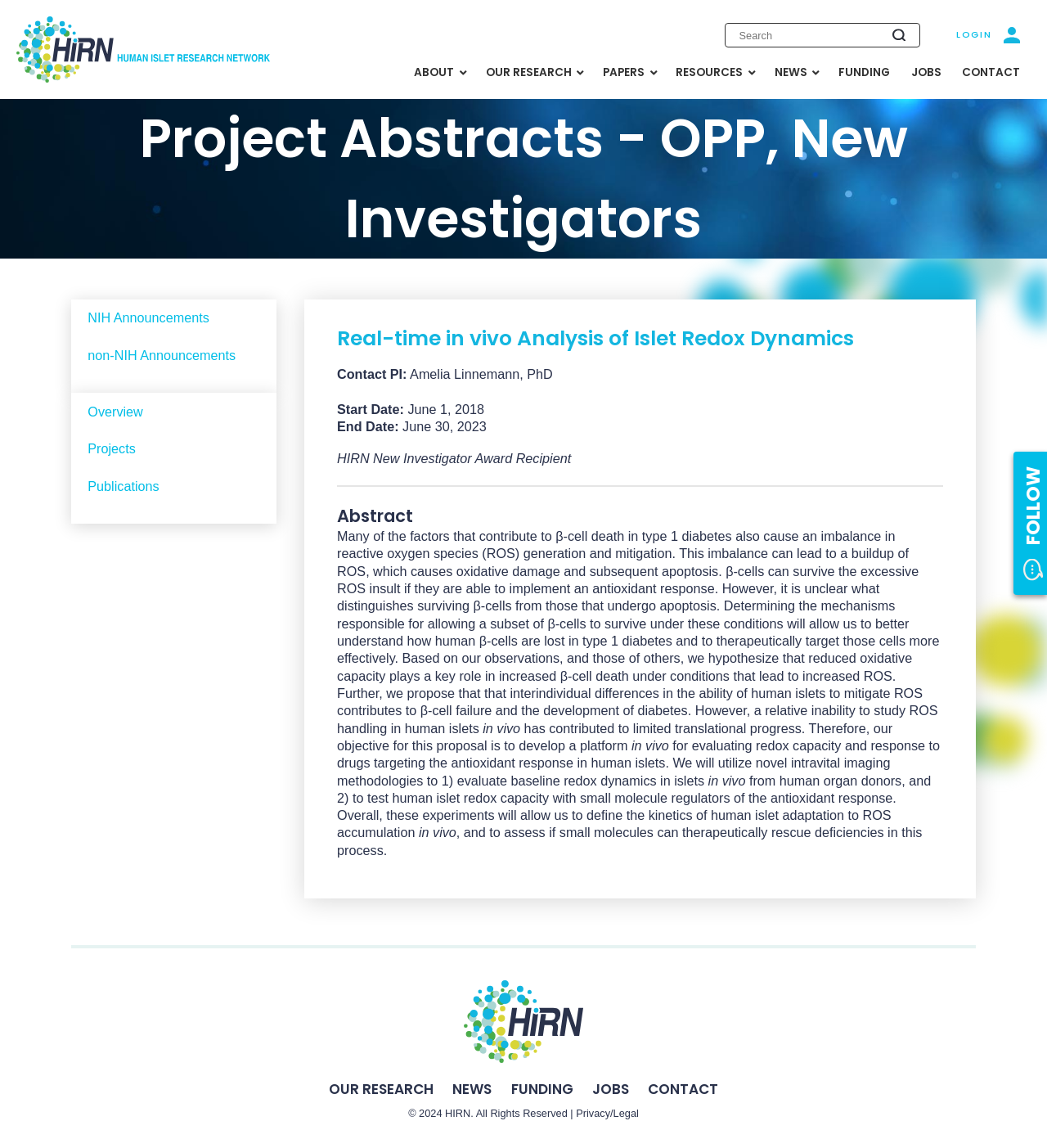Who is the contact PI?
Refer to the image and provide a detailed answer to the question.

The contact PI is Amelia Linnemann, PhD, as indicated by the StaticText element with the text 'Contact PI:' and 'Amelia Linnemann, PhD'.